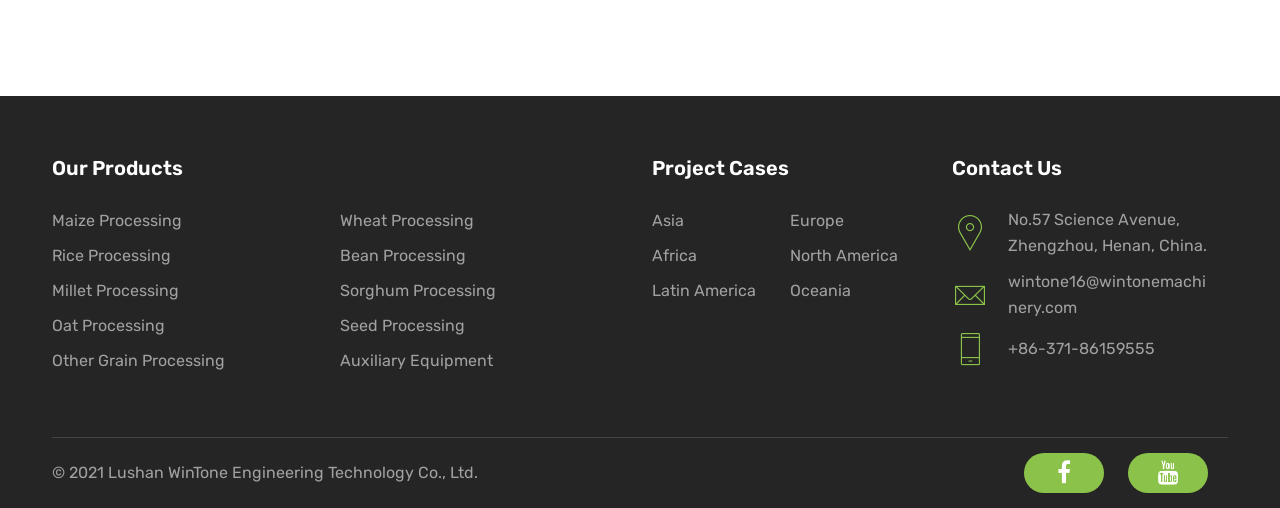Refer to the screenshot and answer the following question in detail:
What is the company's copyright year?

The company's copyright year is provided at the bottom of the webpage, which is 2021, as indicated by the StaticText element.